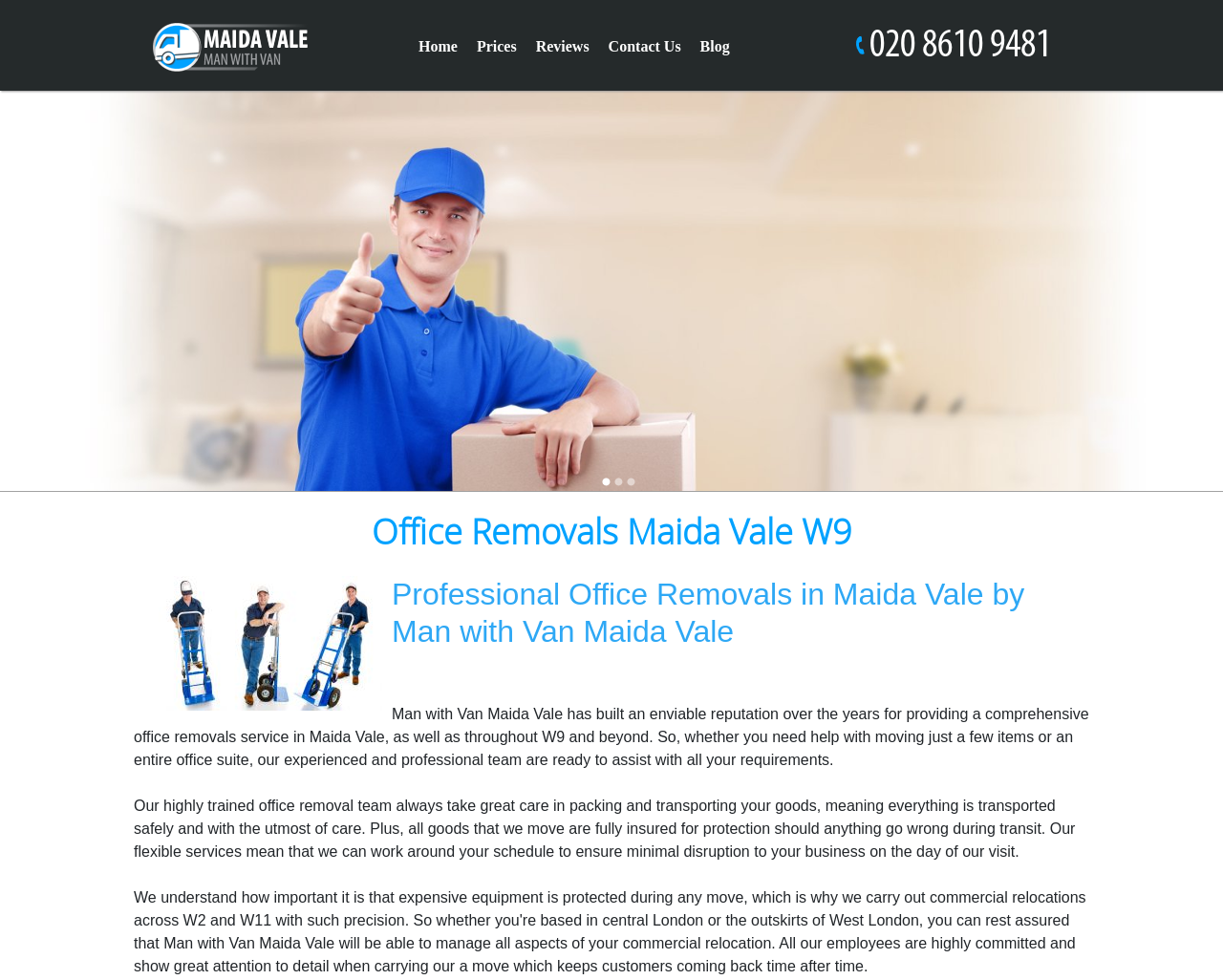Please answer the following question using a single word or phrase: 
What is the name of the company providing office removals?

Man with Van Maida Vale